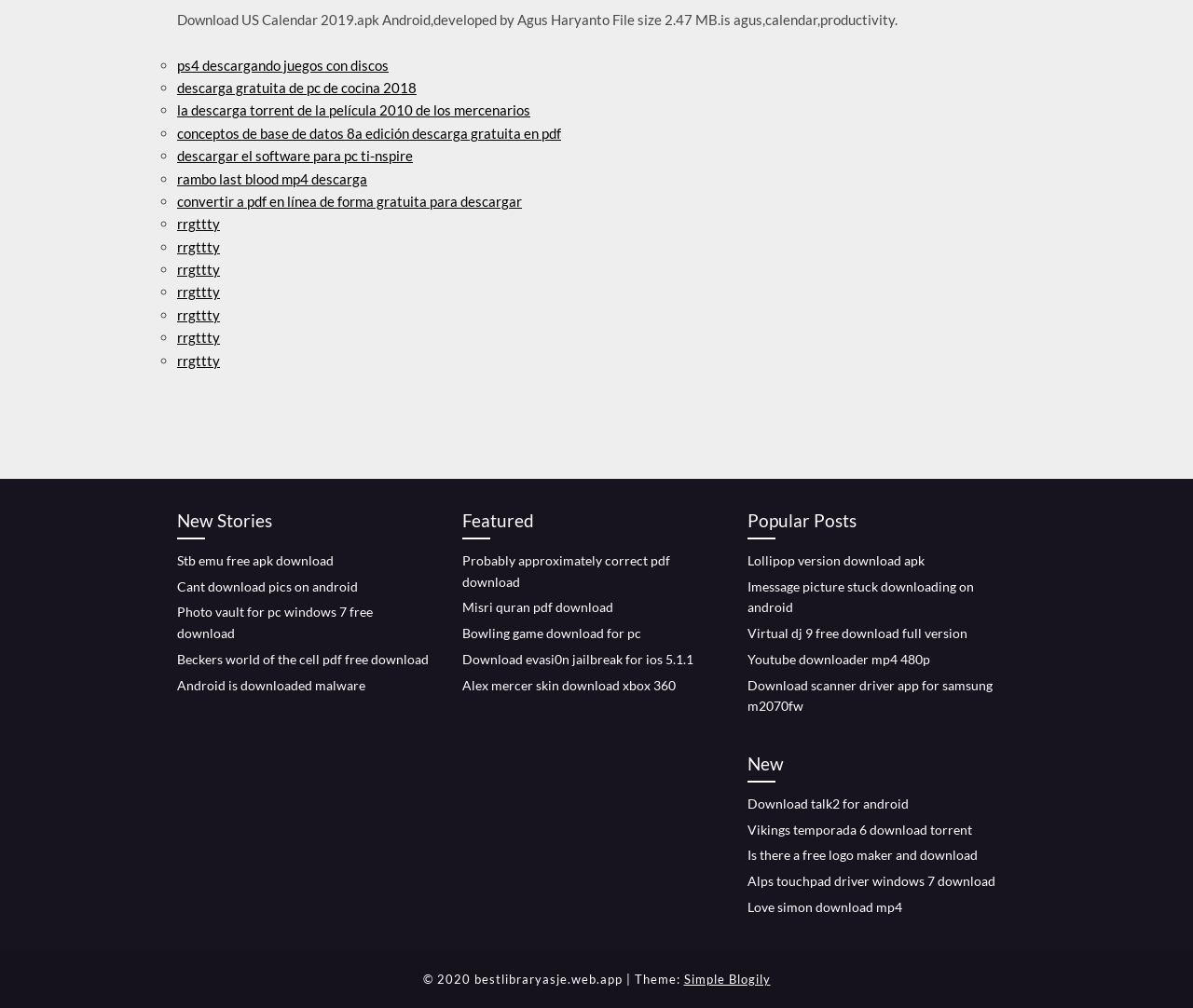Identify the bounding box coordinates of the element that should be clicked to fulfill this task: "Check 'Featured'". The coordinates should be provided as four float numbers between 0 and 1, i.e., [left, top, right, bottom].

[0.388, 0.503, 0.598, 0.535]